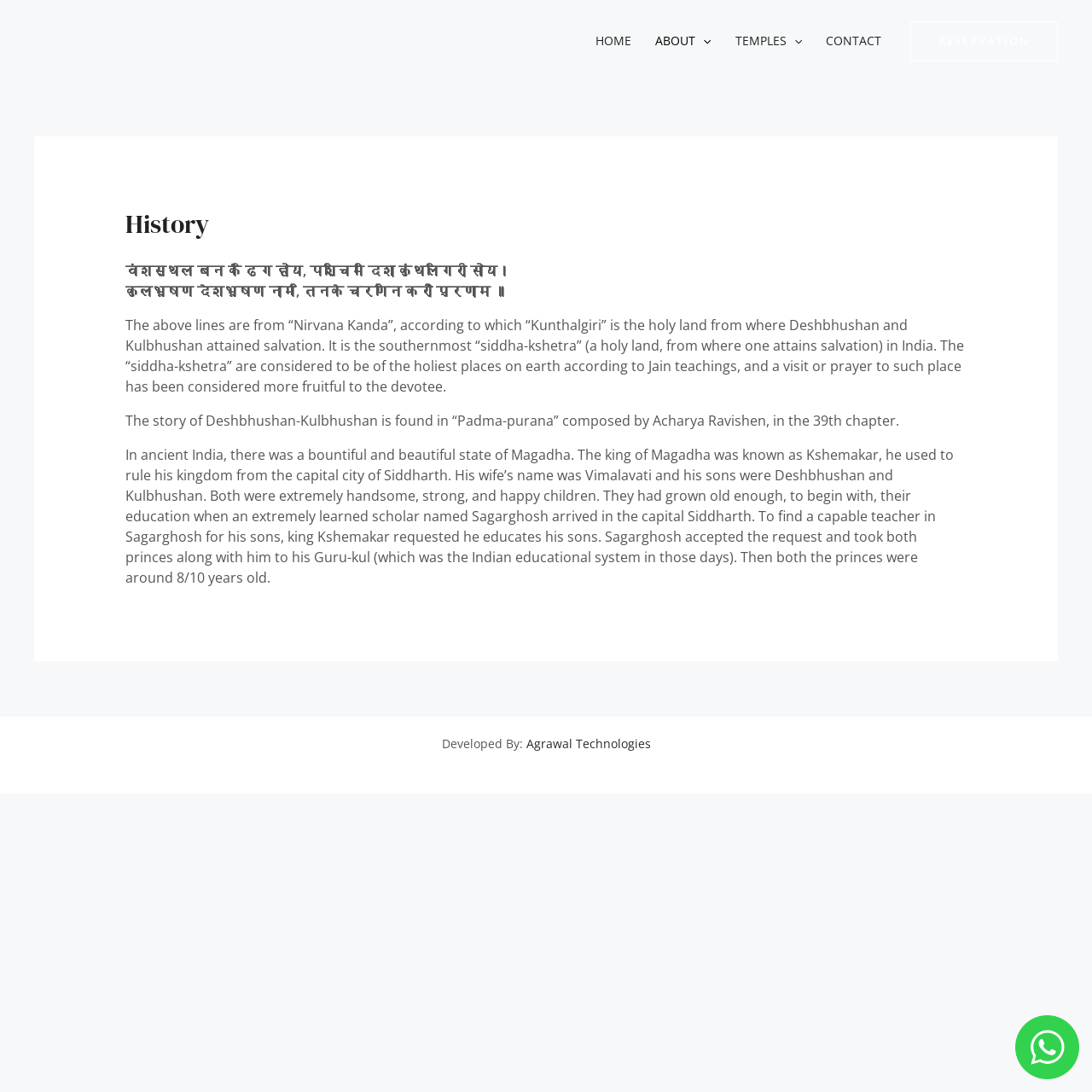Answer the question using only one word or a concise phrase: What is the type of menu toggle used in the navigation?

Application